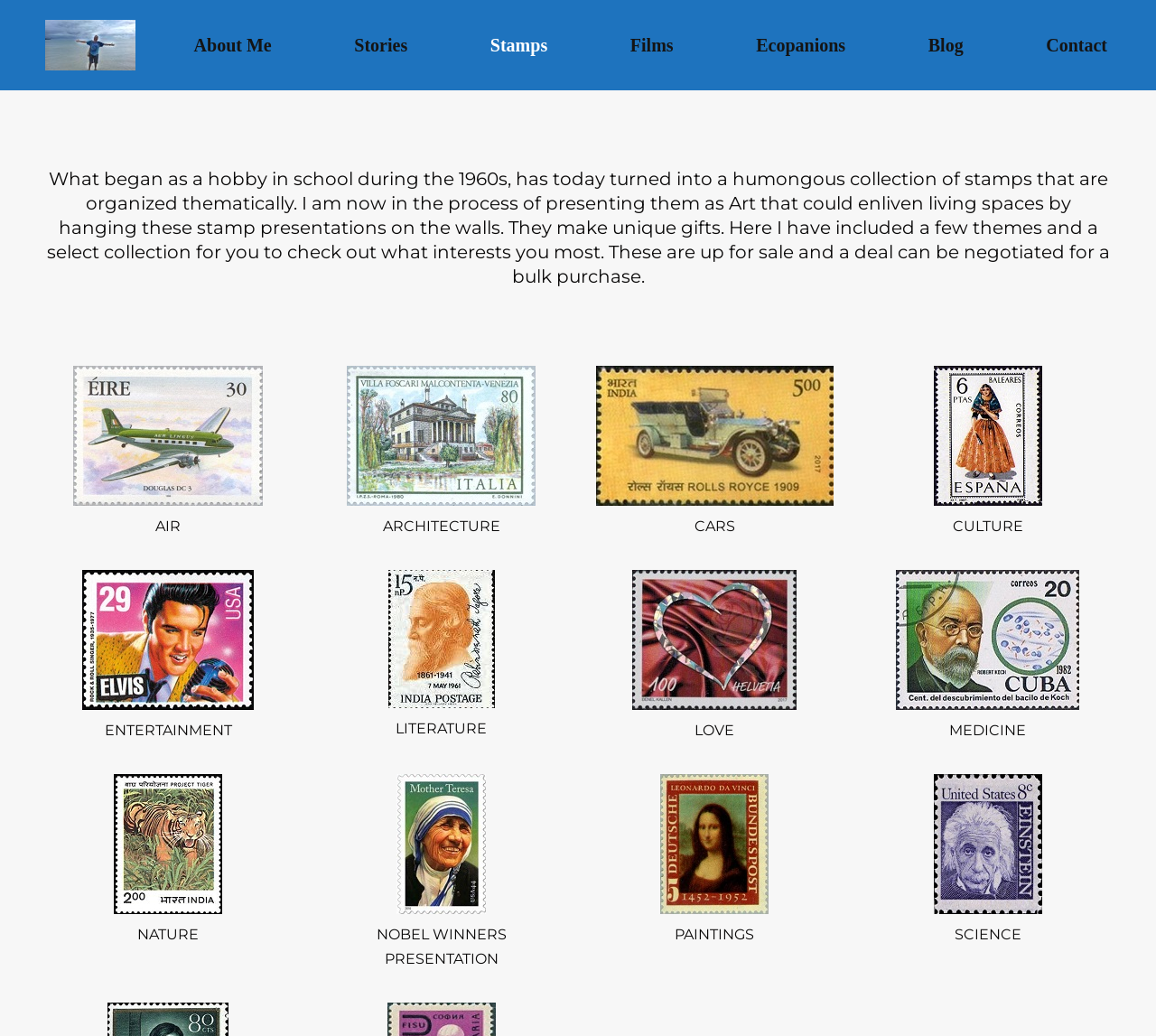What is the author's intention with the stamp collections?
By examining the image, provide a one-word or phrase answer.

To enliven living spaces